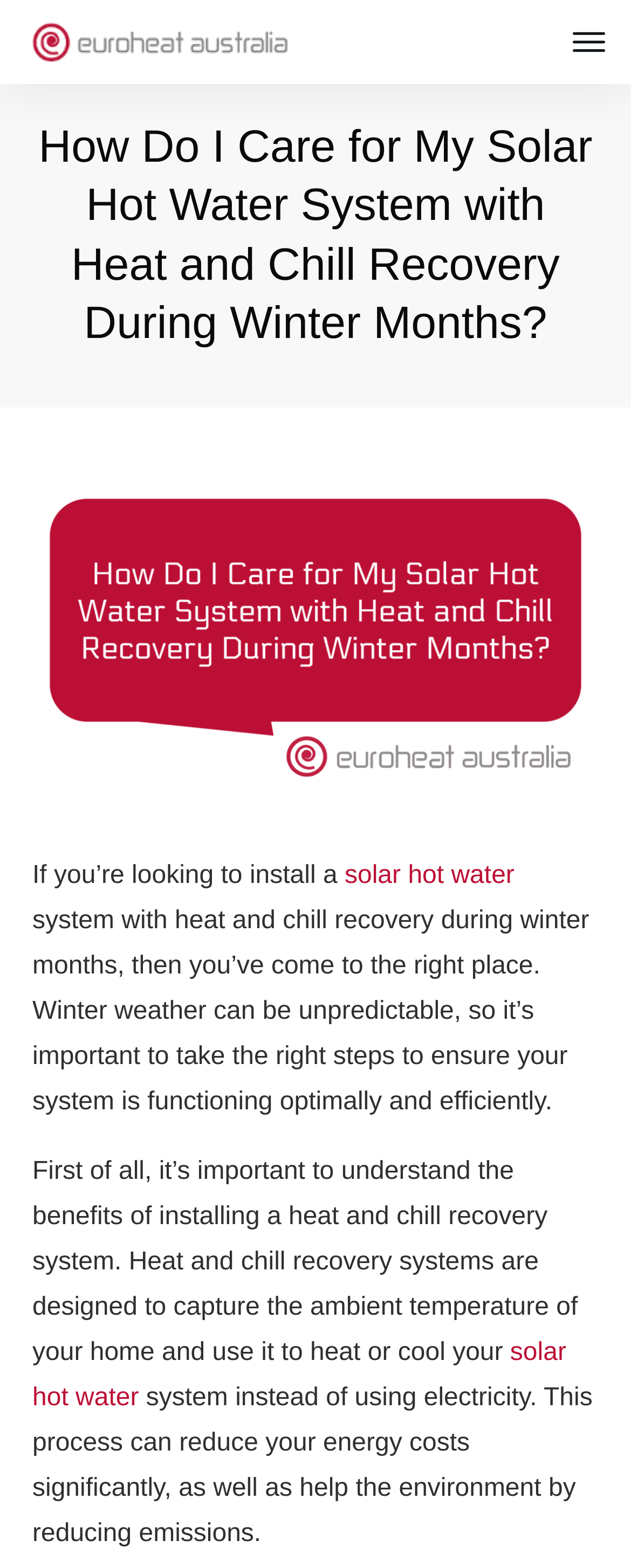Using the details in the image, give a detailed response to the question below:
What is the environmental benefit of using a heat and chill recovery system?

The webpage states that using a heat and chill recovery system can help the environment by reducing emissions, in addition to reducing energy costs.